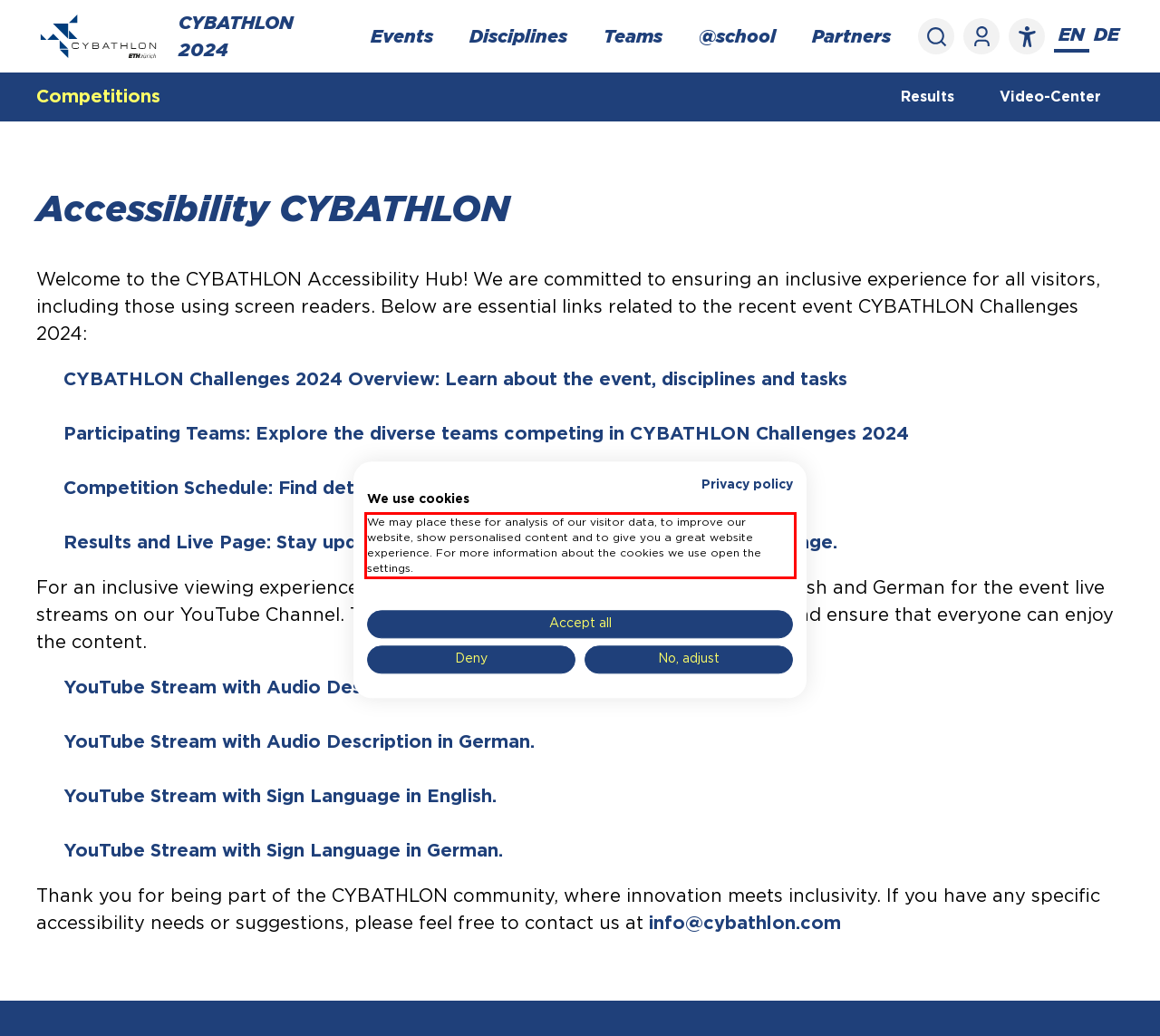Within the screenshot of the webpage, there is a red rectangle. Please recognize and generate the text content inside this red bounding box.

We may place these for analysis of our visitor data, to improve our website, show personalised content and to give you a great website experience. For more information about the cookies we use open the settings.